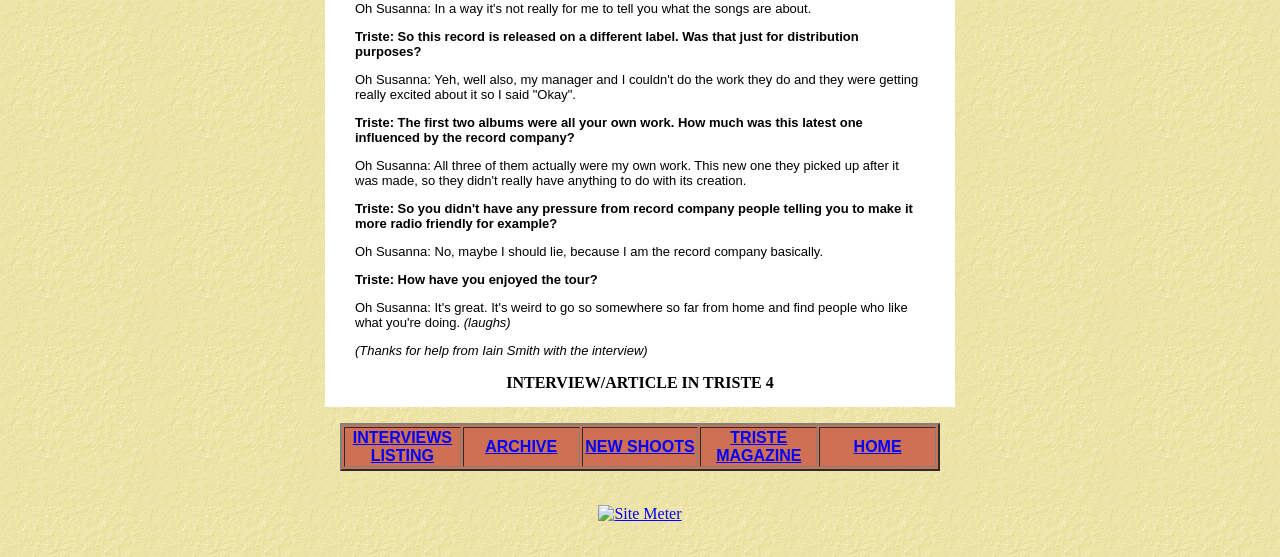Give a one-word or short phrase answer to the question: 
What is the position of the image in the layout table row?

Left